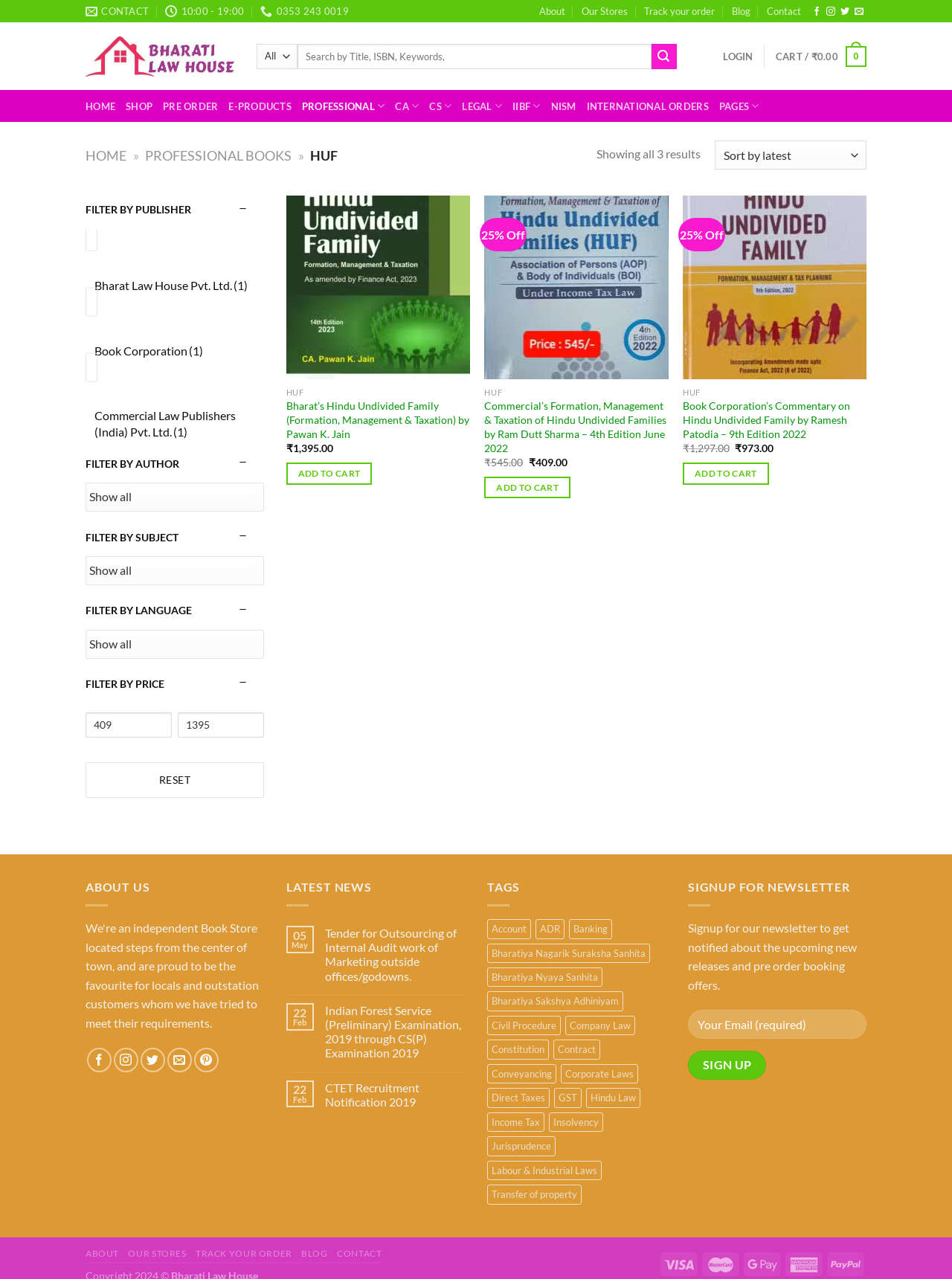Describe all significant elements and features of the webpage.

The webpage is for HUF - Bharati Law House, an online store selling law-related books and resources. At the top, there is a navigation menu with links to "About", "Our Stores", "Track your order", "Blog", and "Contact". Below this menu, there is a search bar with a combobox and a submit button. On the right side of the search bar, there are links to "LOGIN" and "CART / ₹0.00 0".

Below the navigation menu, there is a main menu with links to "HOME", "SHOP", "PRE ORDER", "E-PRODUCTS", and several categories related to law, such as "PROFESSIONAL", "CA", "CS", and "LEGAL". Some of these categories have a dropdown menu.

The main content of the webpage is a product listing page. On the left side, there is a filter menu with options to filter by publisher, author, subject, language, and price. Each filter option has a button and a combobox or textbox to input the filter criteria.

On the right side of the filter menu, there is a product listing section. Each product is displayed with an image, a title, a price, and an "Add to Wishlist" and "QUICK VIEW" button. The product title is a link to the product details page. Below the product title, there is a brief description of the product.

At the bottom of the webpage, there are social media links to follow the store on Facebook, Instagram, and Twitter, as well as a link to send an email to the store.